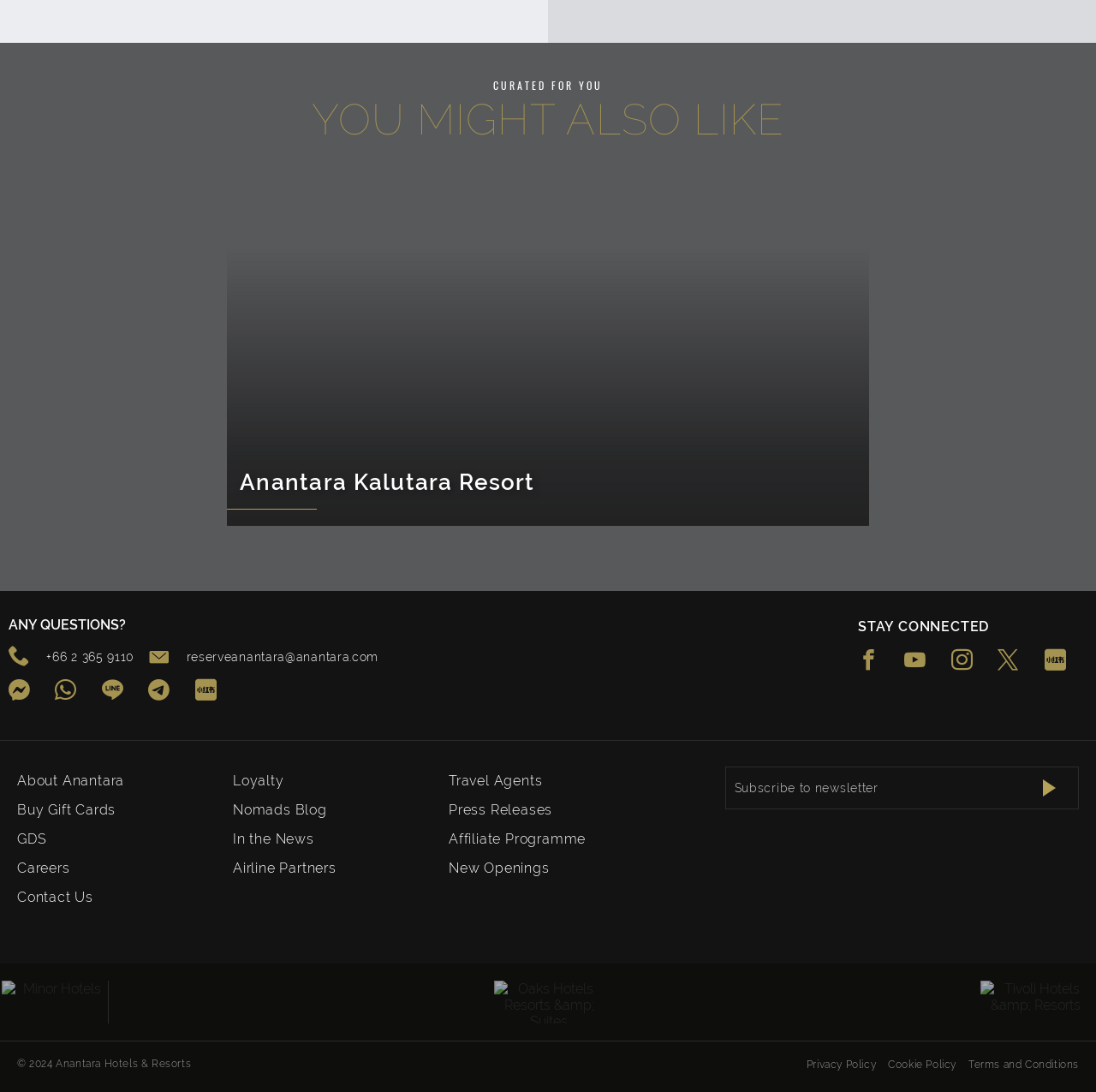Pinpoint the bounding box coordinates for the area that should be clicked to perform the following instruction: "Explore Anantara Kalutara Resort".

[0.219, 0.43, 0.781, 0.454]